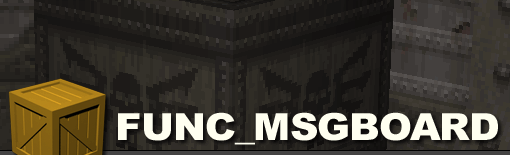What is the purpose of the header?
Refer to the image and offer an in-depth and detailed answer to the question.

The header serves as a gateway into the vibrant exchange of ideas and projects among Quake enthusiasts, inviting users to engage with the community dedicated to map creations, releases, and discussions. It sets the tone for the forum and provides a sense of adventure and creativity.